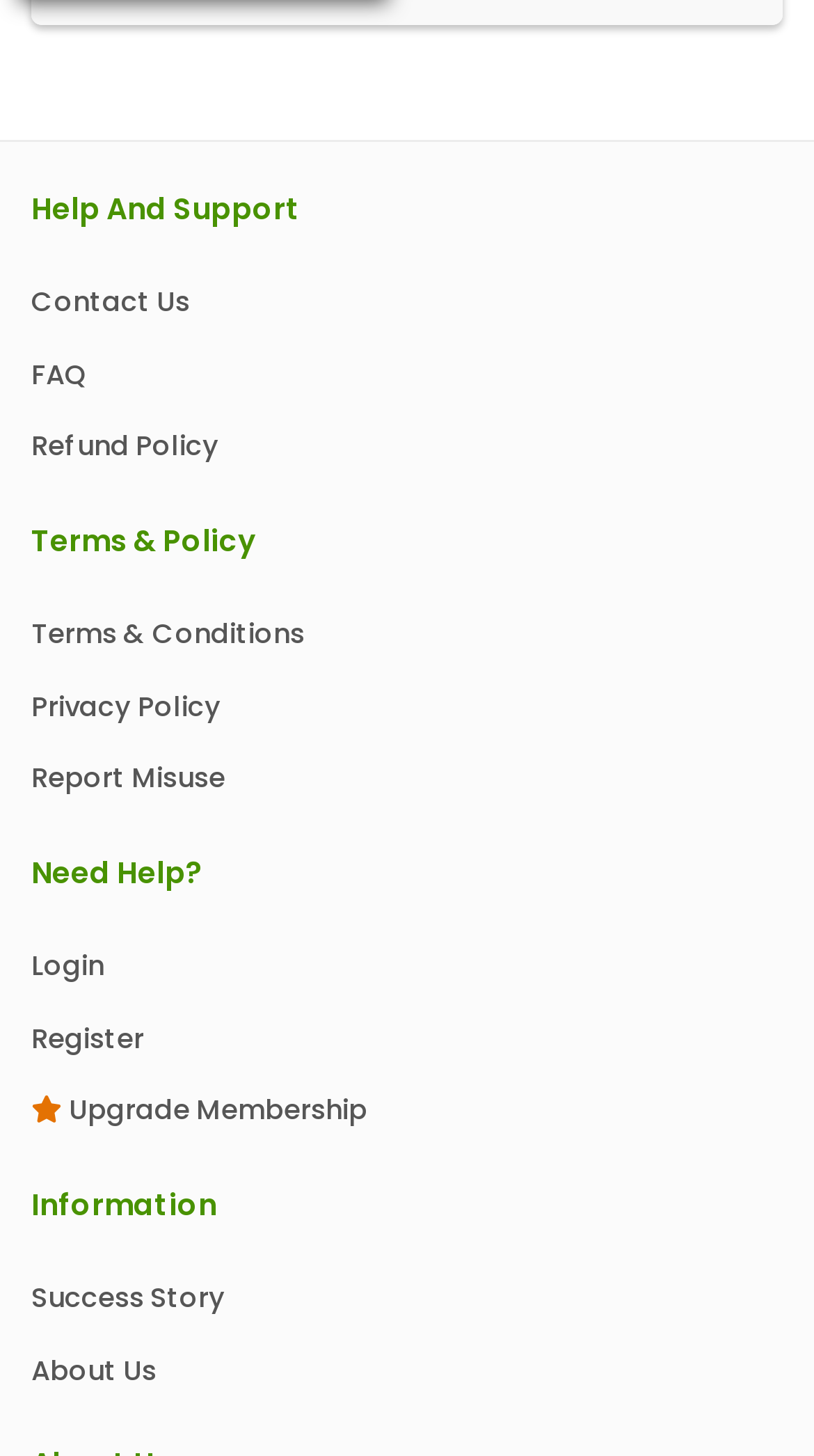Please mark the clickable region by giving the bounding box coordinates needed to complete this instruction: "Read terms and conditions".

[0.038, 0.422, 0.374, 0.449]